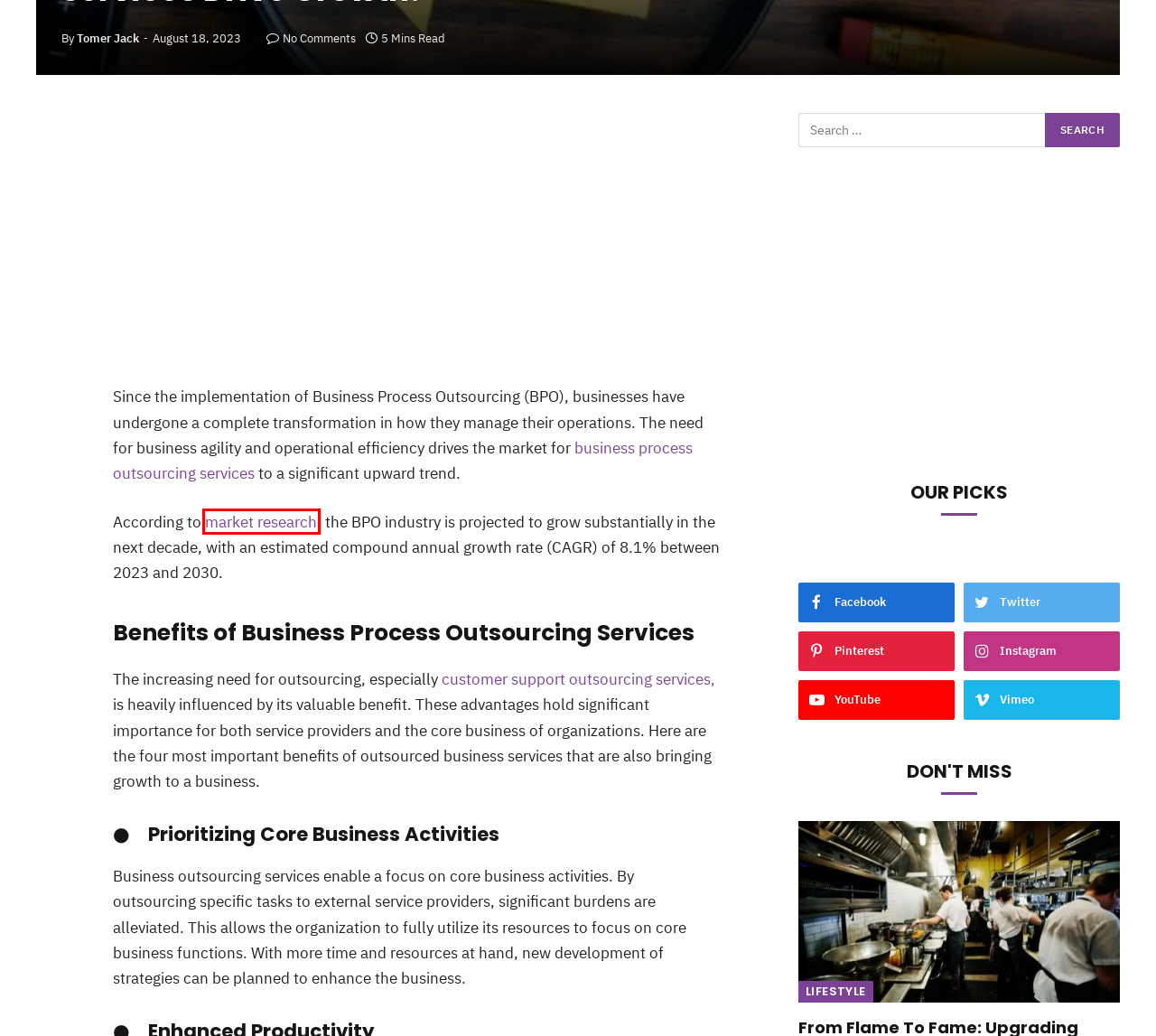Take a look at the provided webpage screenshot featuring a red bounding box around an element. Select the most appropriate webpage description for the page that loads after clicking on the element inside the red bounding box. Here are the candidates:
A. Effective and Simple Budgeting Hacks You Need
B. How to Deliver Personalized Customer Service?
C. Tailoring Your Resume for Different Job Applications: A Personalized Approach
D. The Advantages of Using Content Moderation Services
E. Business Process Outsourcing (BPO) Market is Expected to Grow
F. The Expert Guide to Water Restoration: Choosing the Best Company in Springfield
G. From Flame To Fame: Upgrading Your Restaurant’s Kitchen For Efficiency And Style
H. Homepage - New Media Services

E